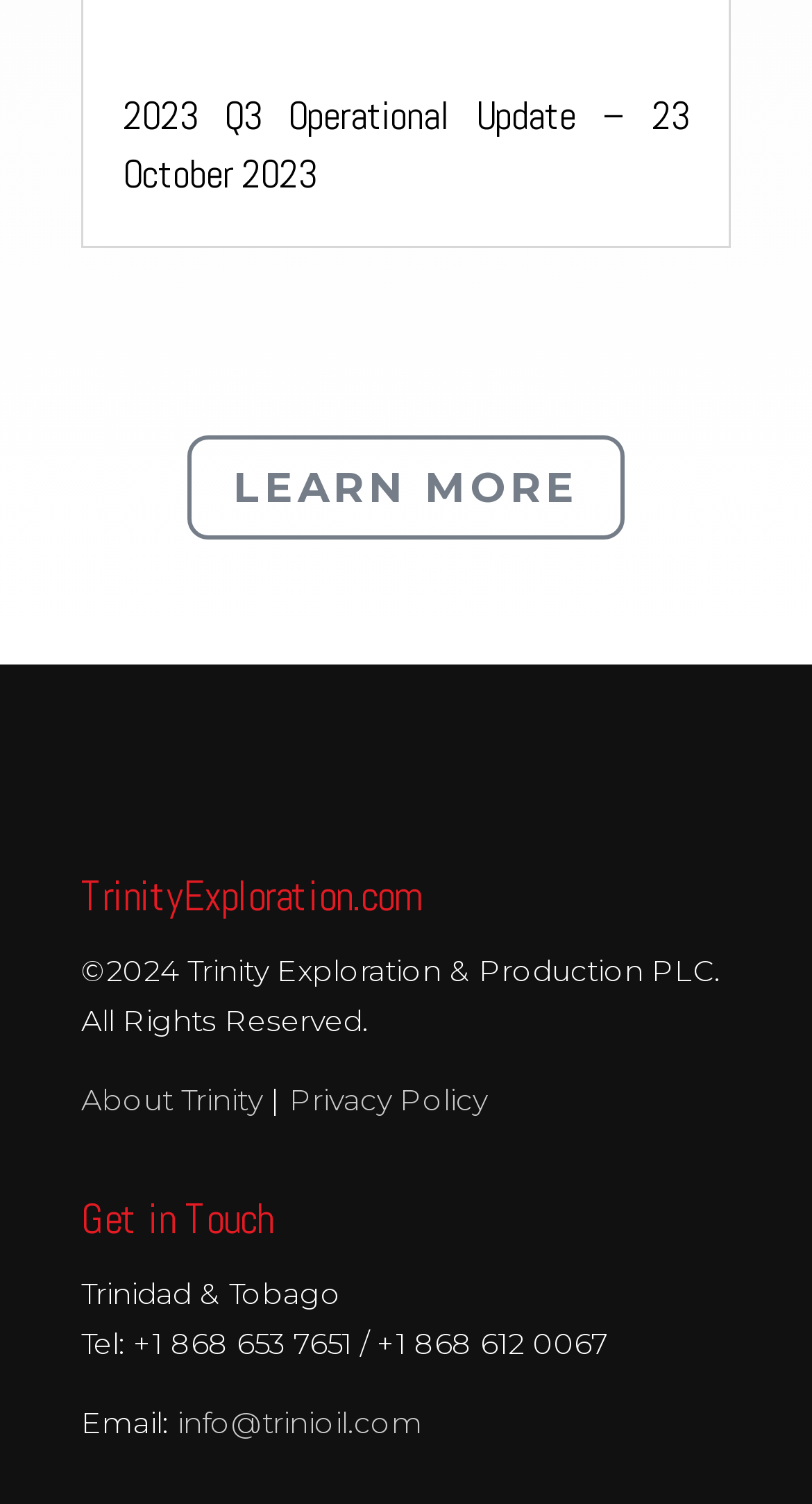What is the link to learn more about the company?
Based on the image, respond with a single word or phrase.

LEARN MORE E